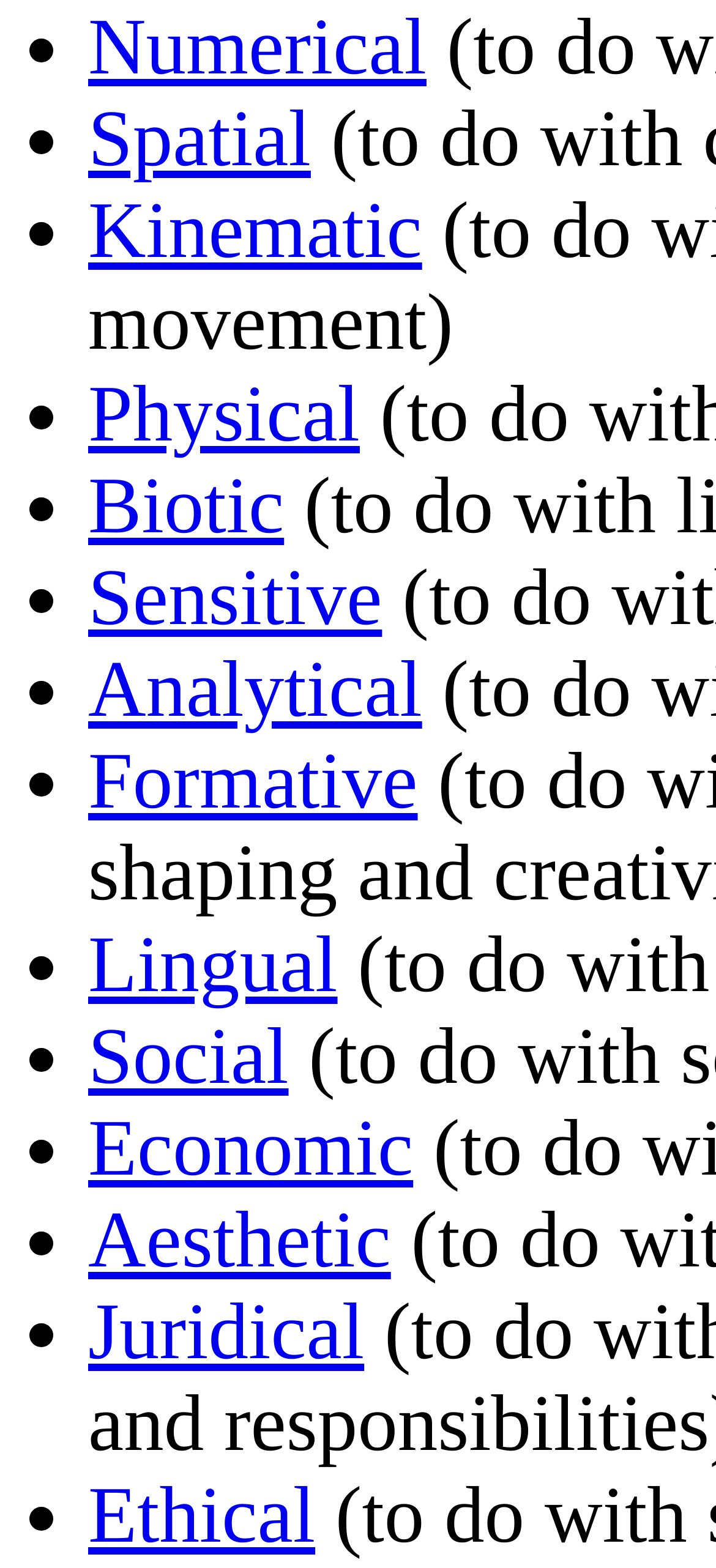Can you find the bounding box coordinates for the element to click on to achieve the instruction: "Click on Numerical"?

[0.123, 0.003, 0.596, 0.059]